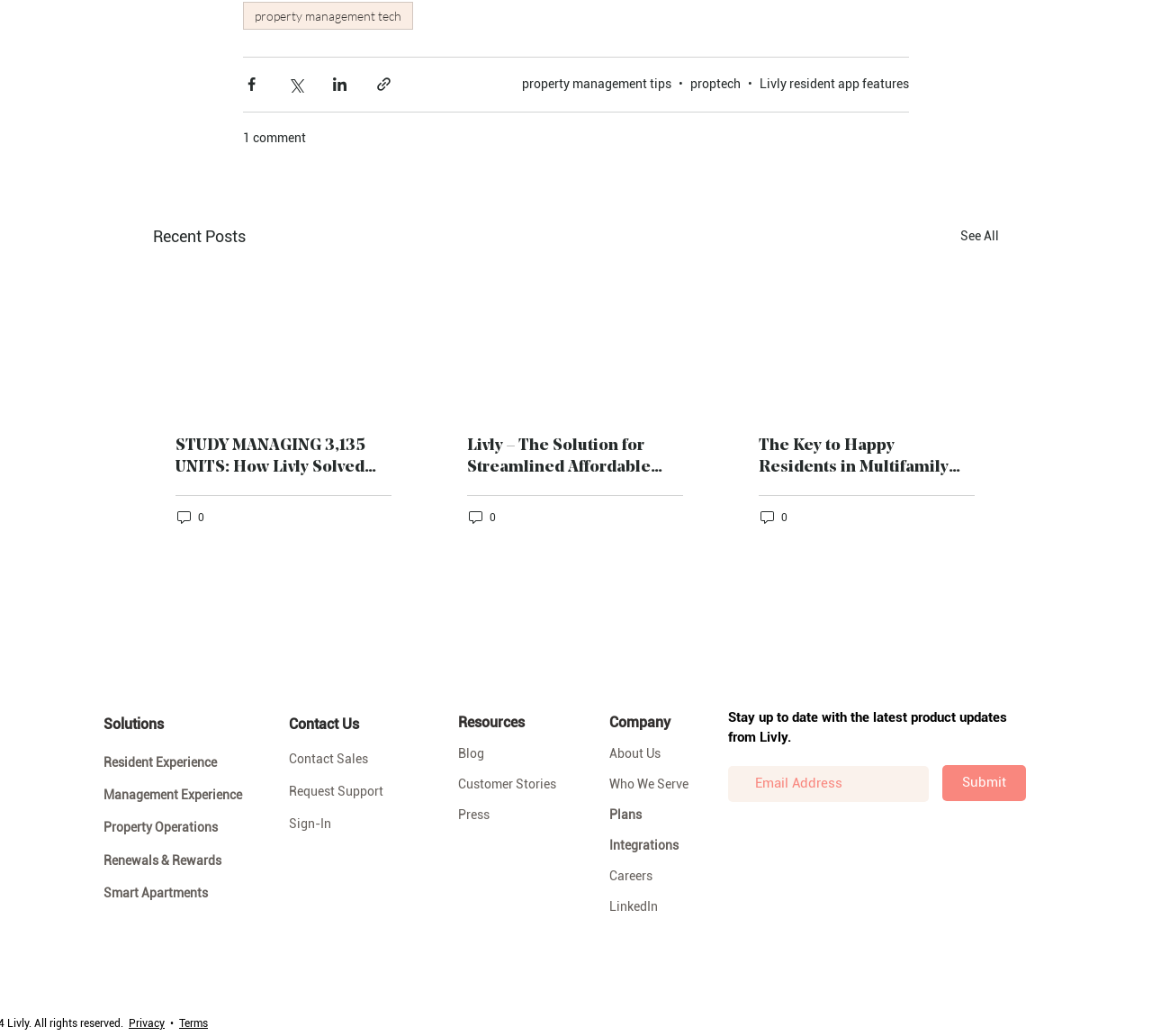Locate the bounding box coordinates of the area where you should click to accomplish the instruction: "Read the latest blog post".

[0.134, 0.259, 0.359, 0.4]